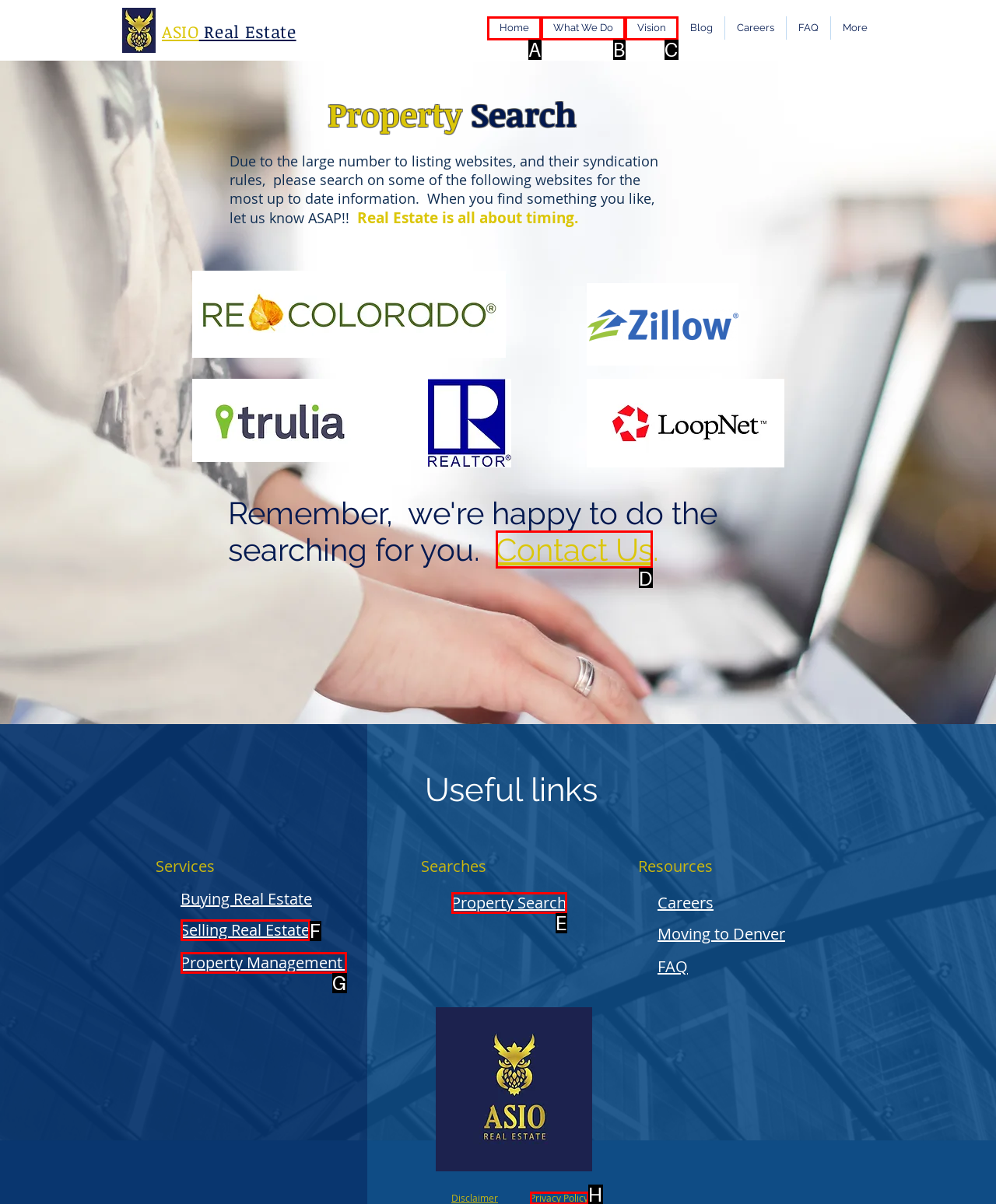Choose the HTML element that needs to be clicked for the given task: Contact Us Respond by giving the letter of the chosen option.

D